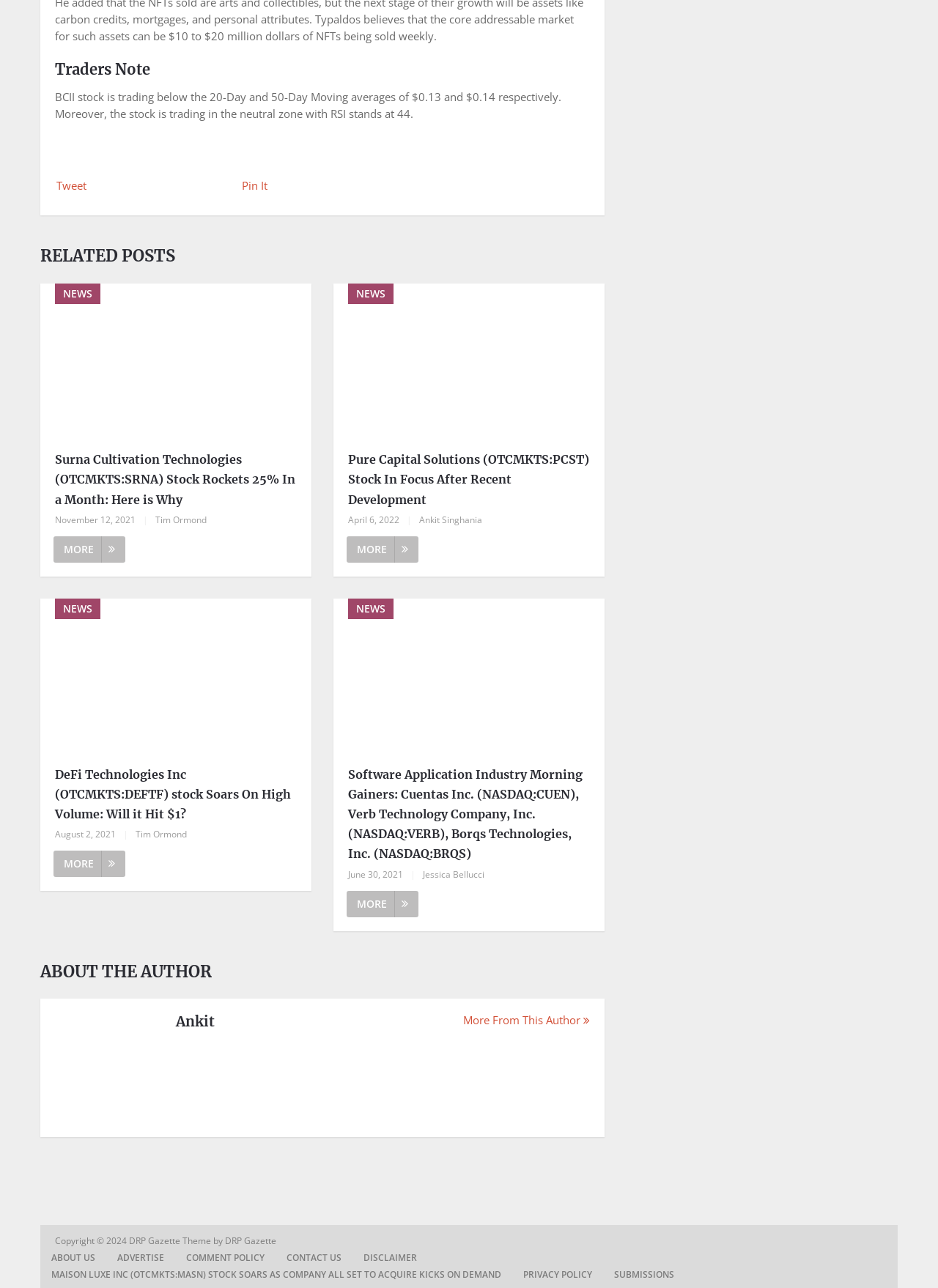How many links are in the footer section?
Look at the image and respond with a one-word or short-phrase answer.

7